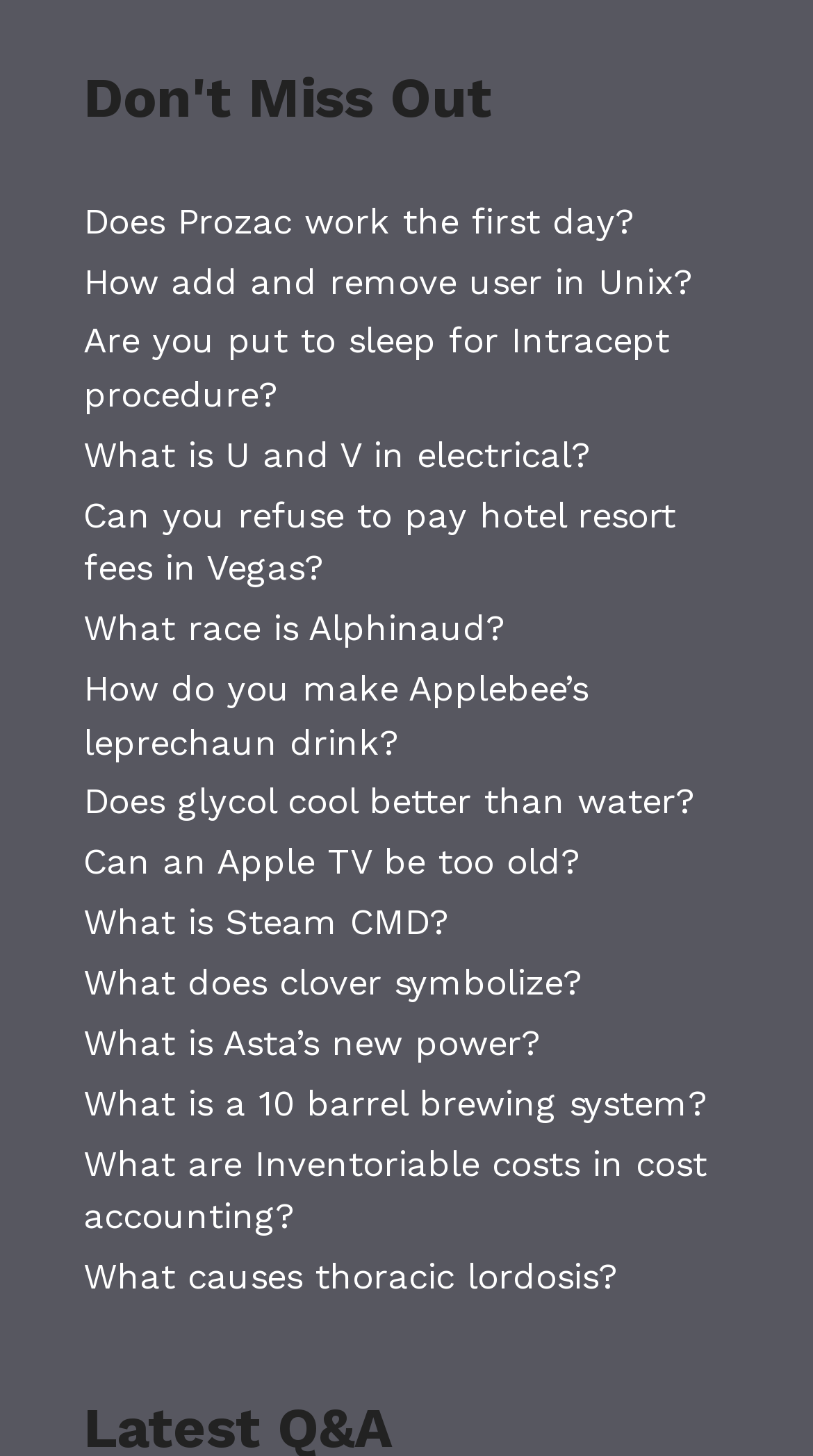Please find and report the bounding box coordinates of the element to click in order to perform the following action: "Read 'How add and remove user in Unix?'". The coordinates should be expressed as four float numbers between 0 and 1, in the format [left, top, right, bottom].

[0.103, 0.178, 0.851, 0.207]